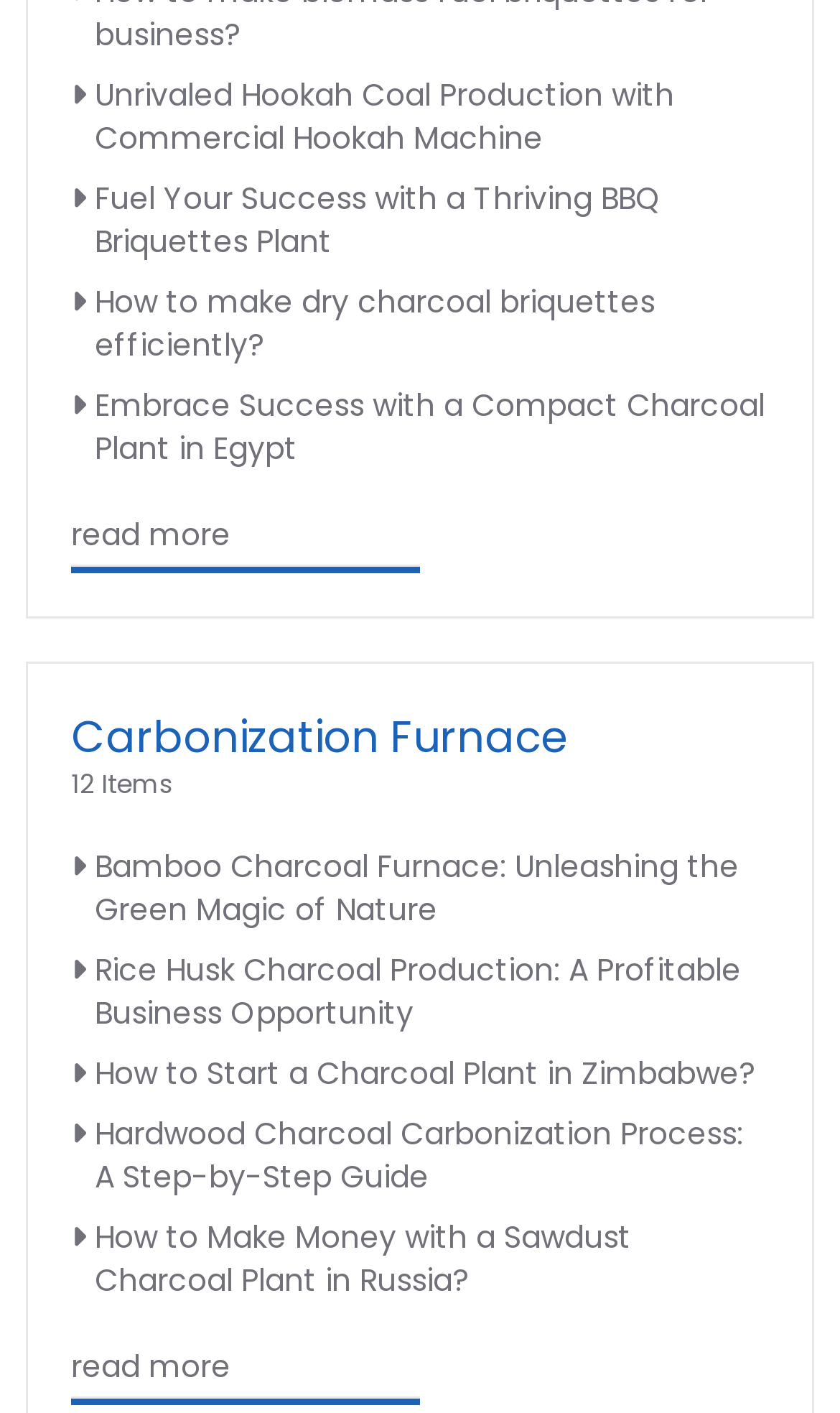Find the bounding box coordinates of the area that needs to be clicked in order to achieve the following instruction: "Read more about Carbonization Furnace". The coordinates should be specified as four float numbers between 0 and 1, i.e., [left, top, right, bottom].

[0.085, 0.5, 0.915, 0.543]